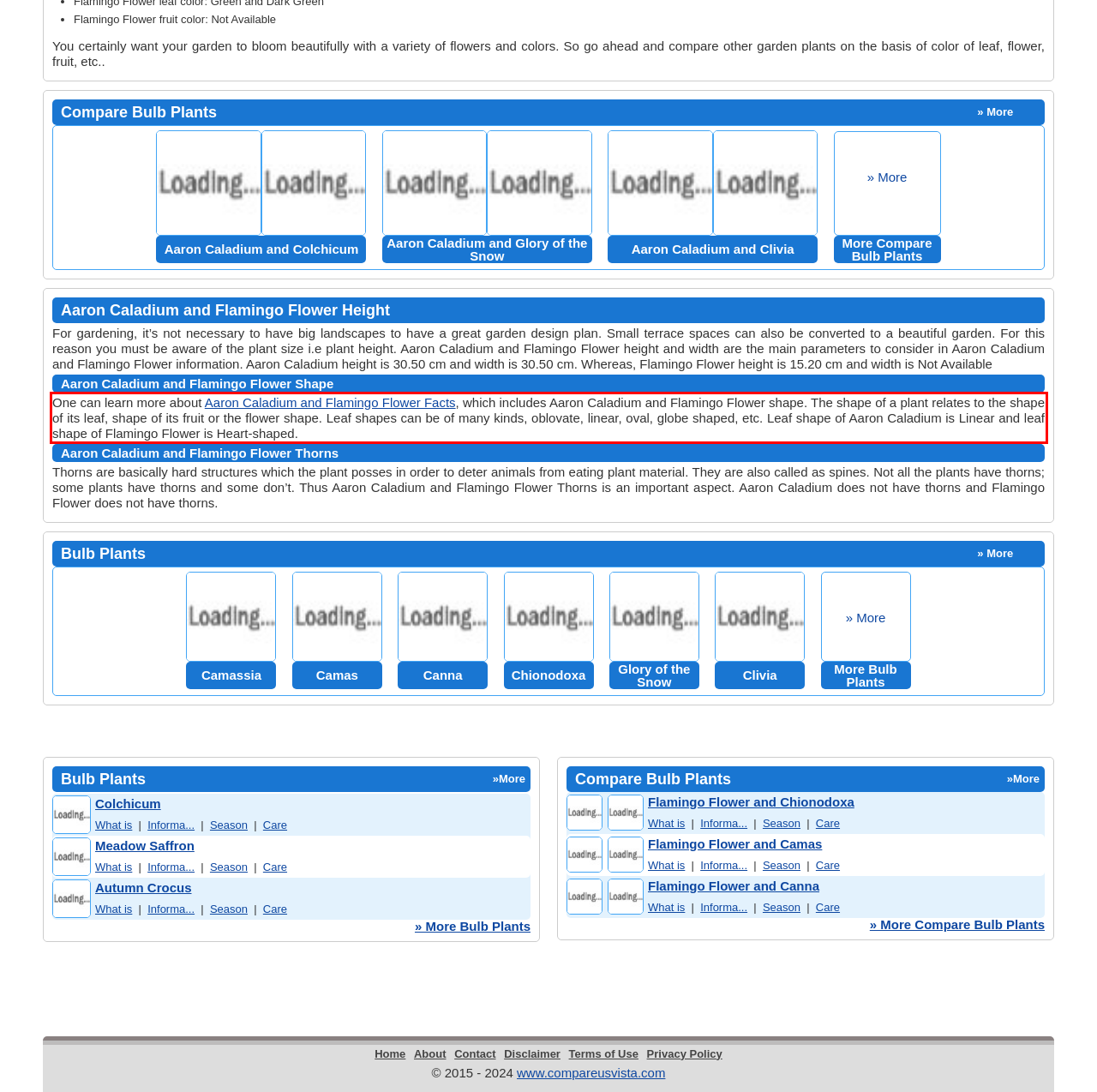You are looking at a screenshot of a webpage with a red rectangle bounding box. Use OCR to identify and extract the text content found inside this red bounding box.

One can learn more about Aaron Caladium and Flamingo Flower Facts, which includes Aaron Caladium and Flamingo Flower shape. The shape of a plant relates to the shape of its leaf, shape of its fruit or the flower shape. Leaf shapes can be of many kinds, oblovate, linear, oval, globe shaped, etc. Leaf shape of Aaron Caladium is Linear and leaf shape of Flamingo Flower is Heart-shaped.